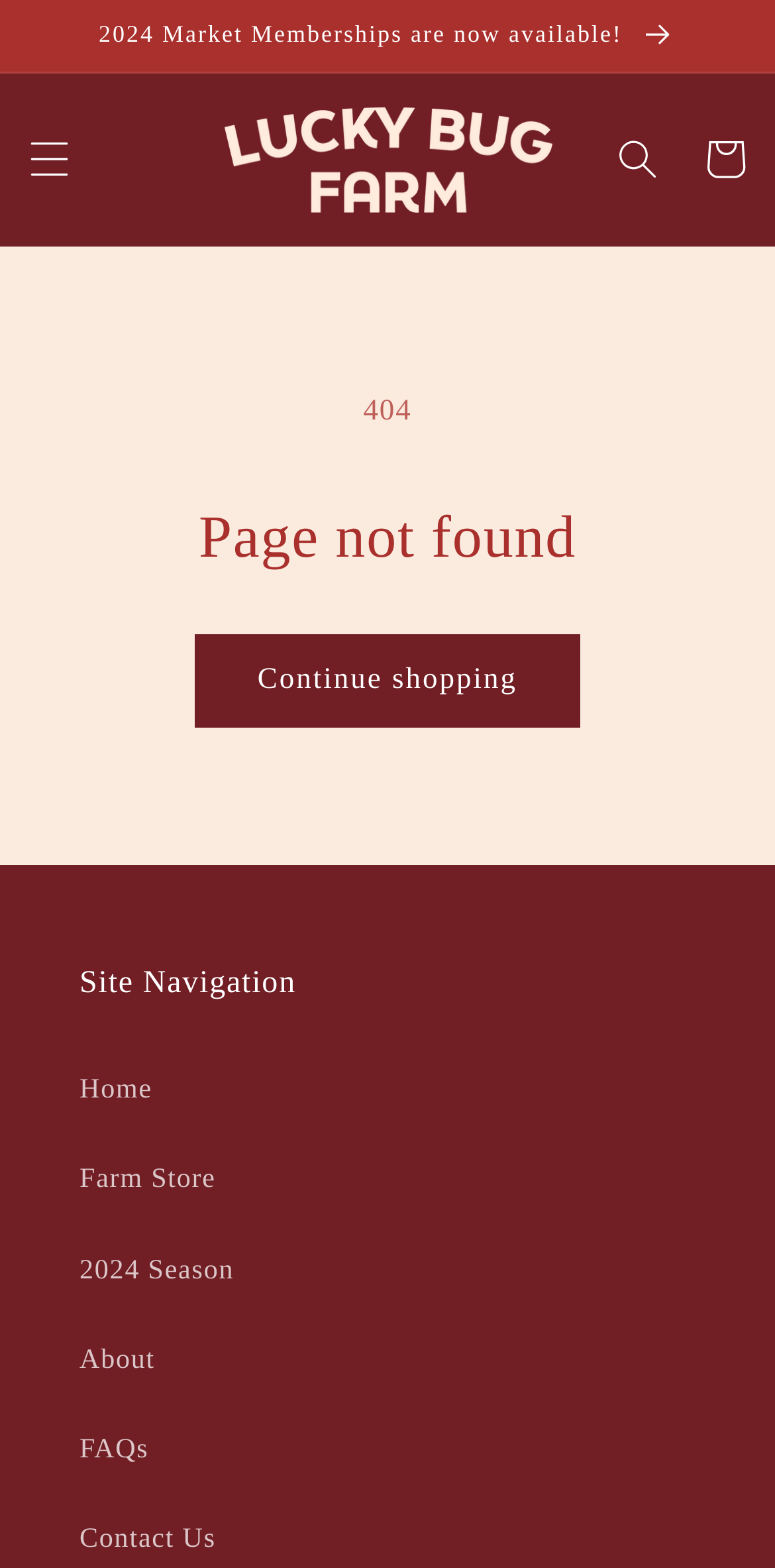Could you indicate the bounding box coordinates of the region to click in order to complete this instruction: "Search for something".

[0.767, 0.074, 0.879, 0.13]